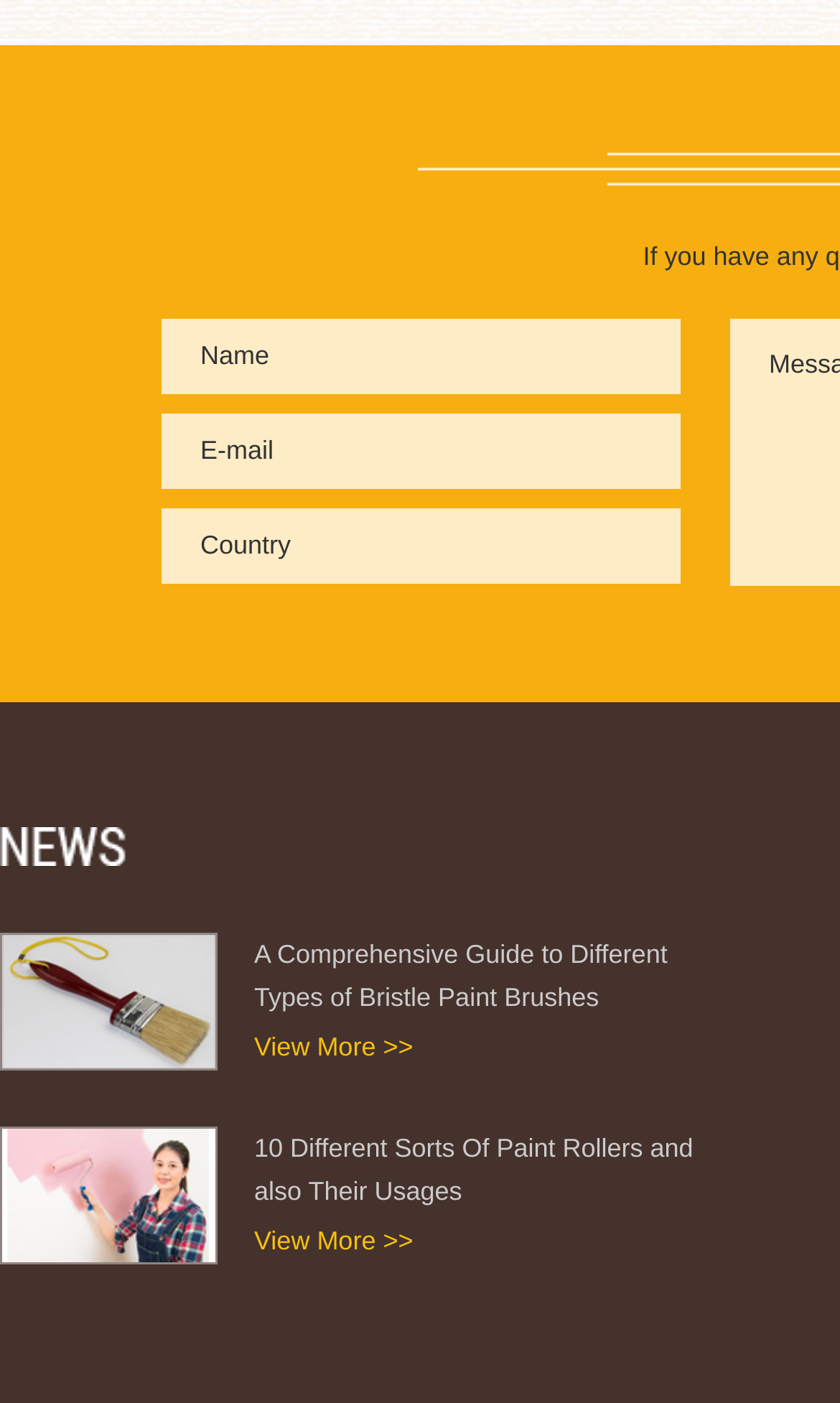Calculate the bounding box coordinates of the UI element given the description: "name="email" placeholder="E-mail"".

[0.192, 0.294, 0.81, 0.348]